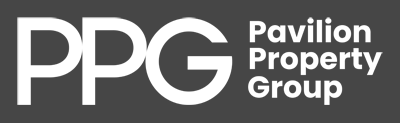Describe all the aspects of the image extensively.

The image features the logo of Pavilion Property Group (PPG), prominently displayed in a modern and clean font. The letters "PPG" are boldly designed, emphasizing the company's identity, while the full name "Pavilion Property Group" is presented alongside, showcasing their commitment to real estate services. The logo is set against a dark background, enhancing its visibility and impact, which aligns with the company's focus on innovative strategies and exceptional customer service in the property market. This branding reflects PPG's professional approach and their dedication to achieving the best outcomes for their clients.